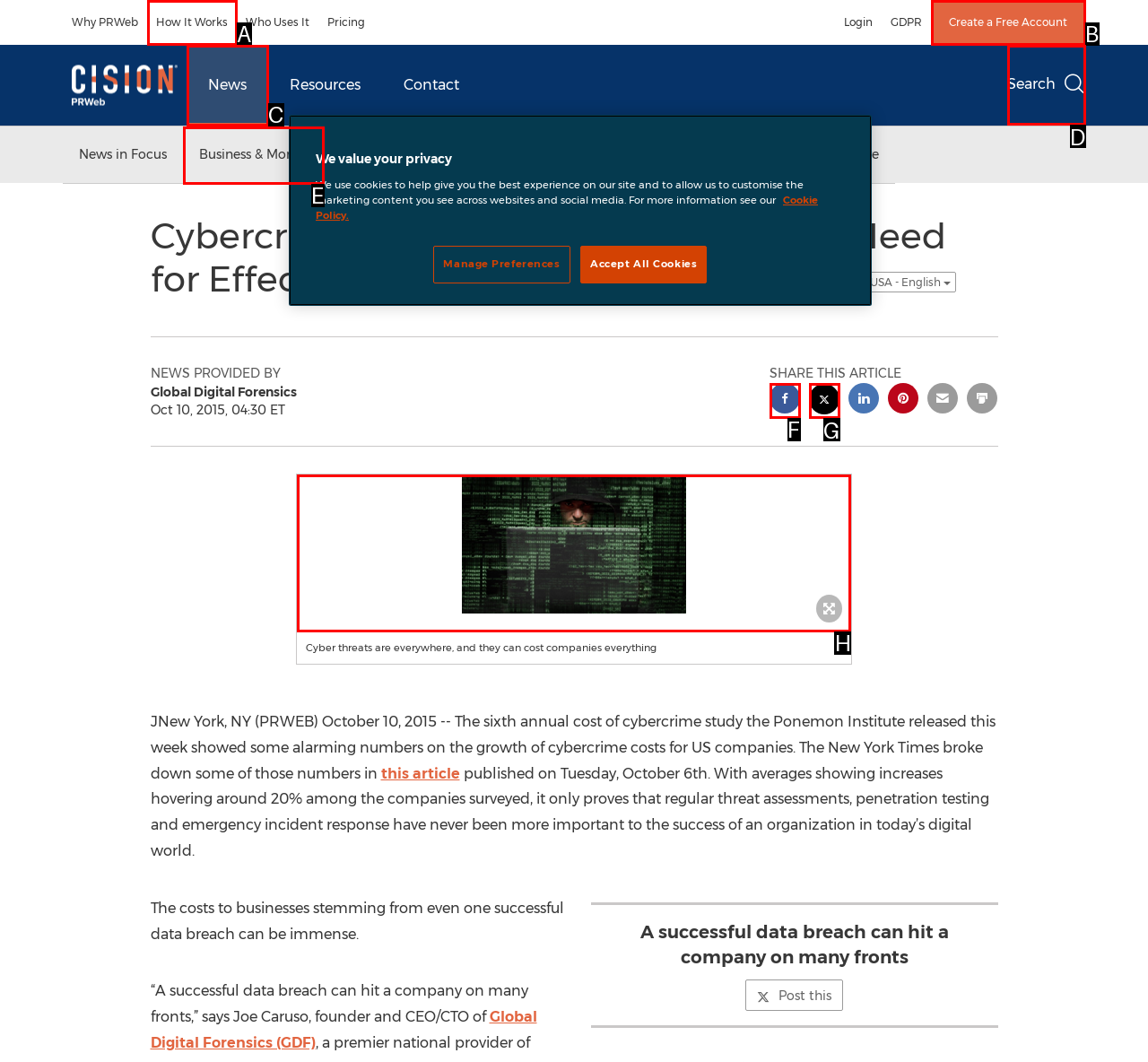Determine which HTML element to click for this task: Share this article on Facebook Provide the letter of the selected choice.

F